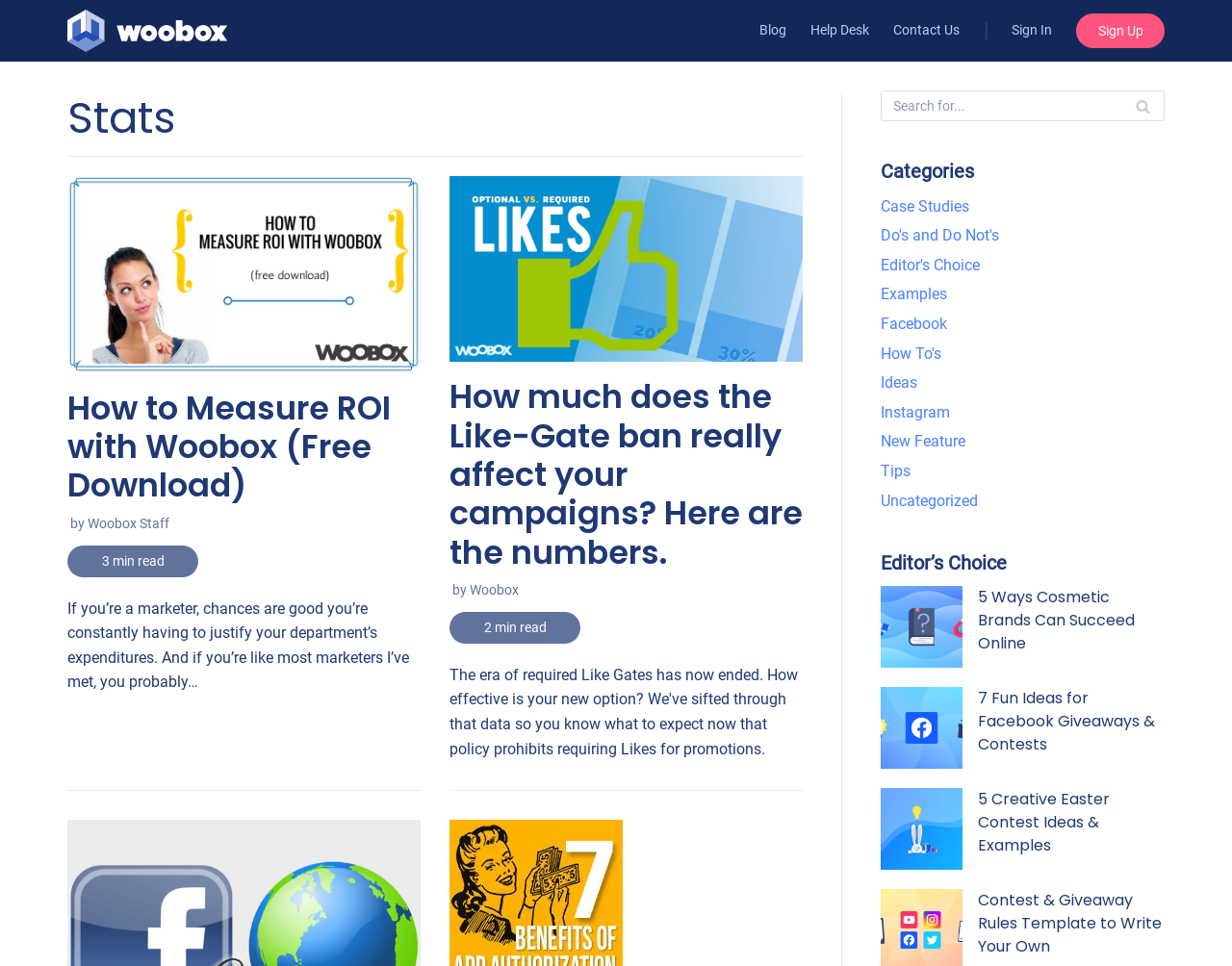Given the element description Contact Us, specify the bounding box coordinates of the corresponding UI element in the format (top-left x, top-left y, bottom-right x, bottom-right y). All values must be between 0 and 1.

[0.725, 0.019, 0.779, 0.044]